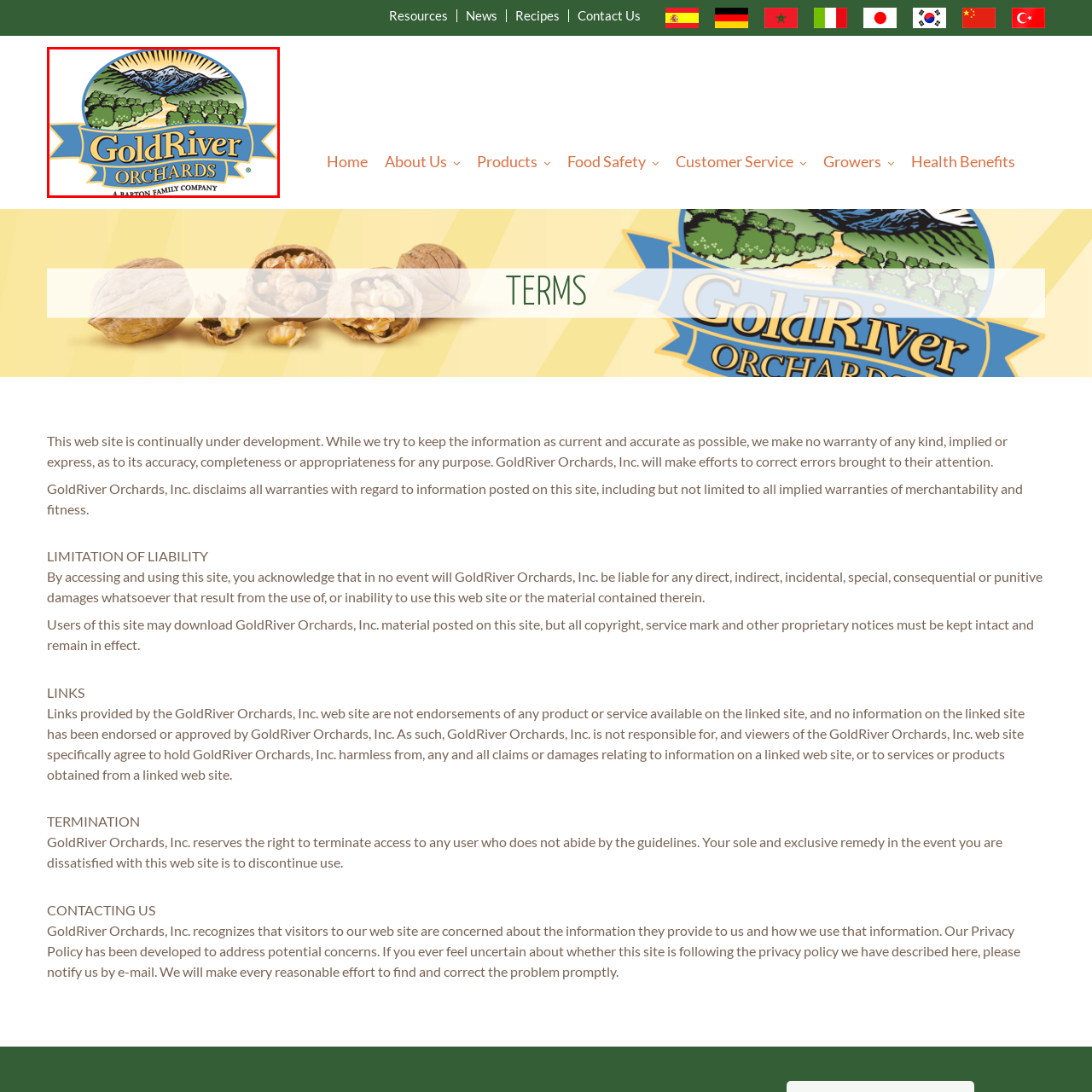Please analyze the image enclosed within the red bounding box and provide a comprehensive answer to the following question based on the image: What is depicted above the text?

According to the caption, above the text 'GoldRiver Orchards', there is a scenic illustration that depicts lush orchards set against a backdrop of rolling hills and mountains.